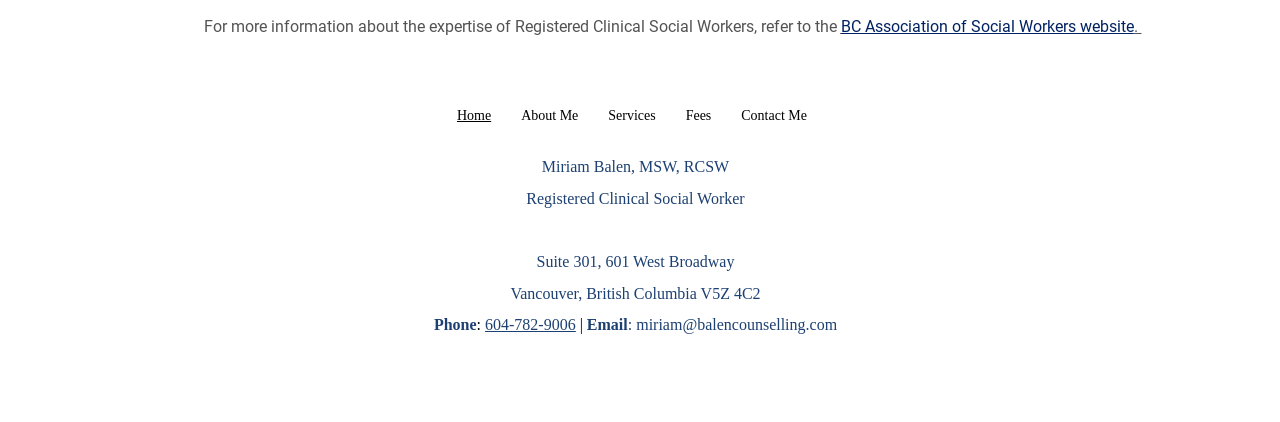Look at the image and answer the question in detail:
What is the website of the BC Association of Social Workers?

The text 'For more information about the expertise of Registered Clinical Social Workers, refer to the BC Association of Social Workers website.' on the webpage indicates that the website of the BC Association of Social Workers is available for more information.